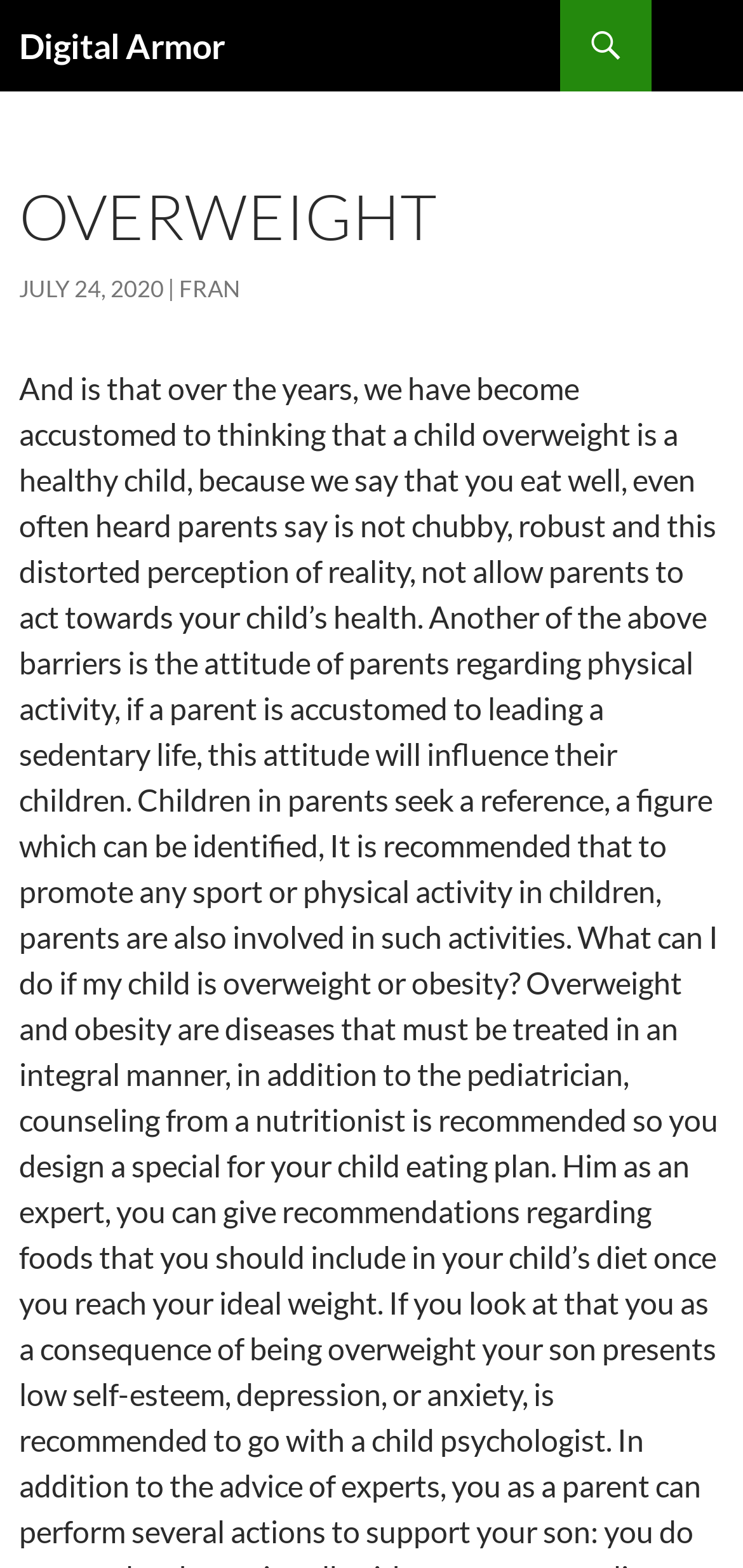Construct a comprehensive description capturing every detail on the webpage.

The webpage is titled "Overweight | Digital Armor" and has a prominent heading "Digital Armor" at the top left corner. Below this heading, there is a larger header section that spans the entire width of the page. Within this section, there is a prominent heading "OVERWEIGHT" located at the top left, taking up most of the width. 

To the right of the "OVERWEIGHT" heading, there are two links, "JULY 24, 2020" and "FRAN", positioned side by side, with the date link on the left. The date link also contains a time element. These links are located near the top of the page, slightly below the "OVERWEIGHT" heading.